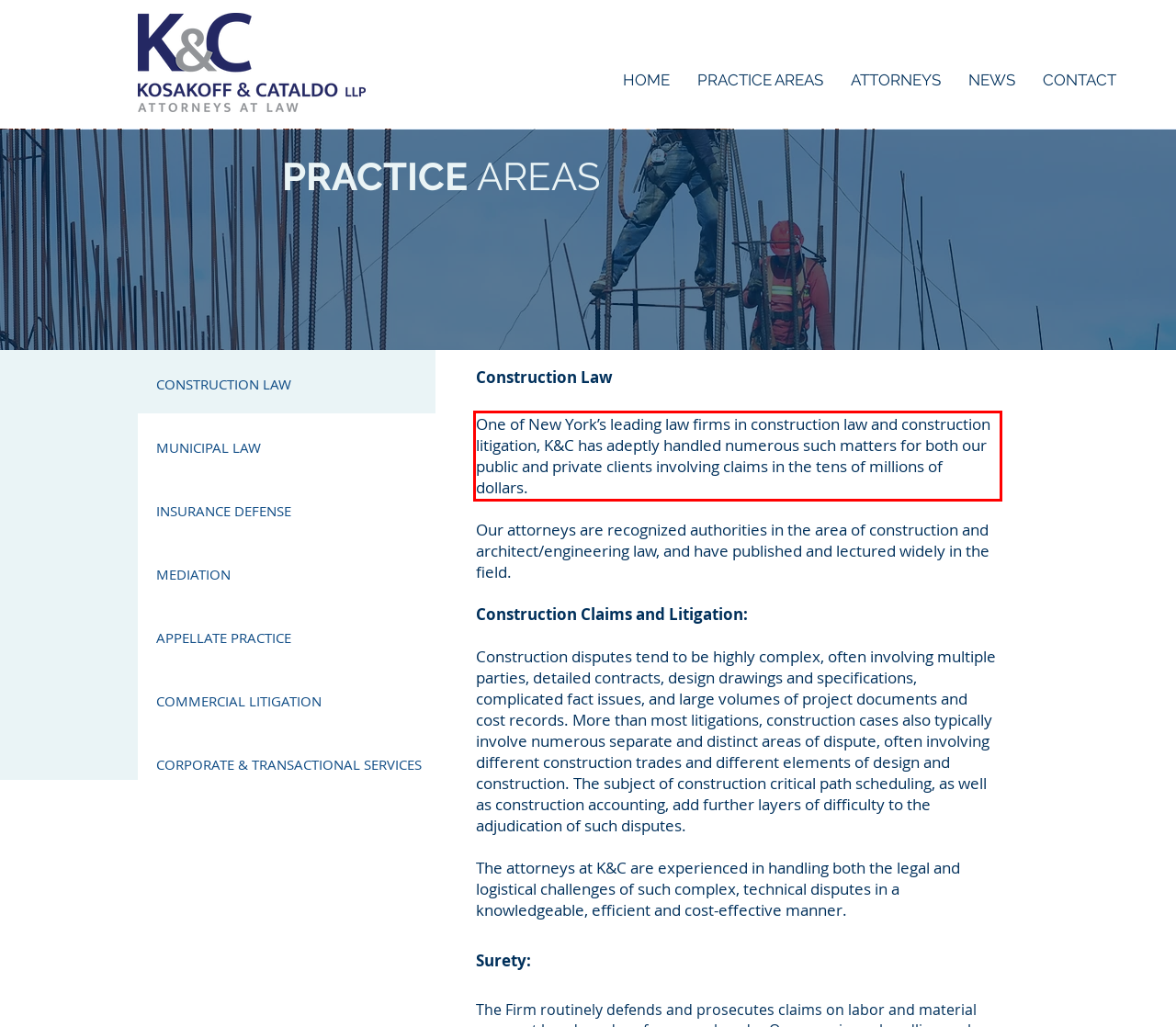You have a screenshot with a red rectangle around a UI element. Recognize and extract the text within this red bounding box using OCR.

One of New York’s leading law firms in construction law and construction litigation, K&C has adeptly handled numerous such matters for both our public and private clients involving claims in the tens of millions of dollars.